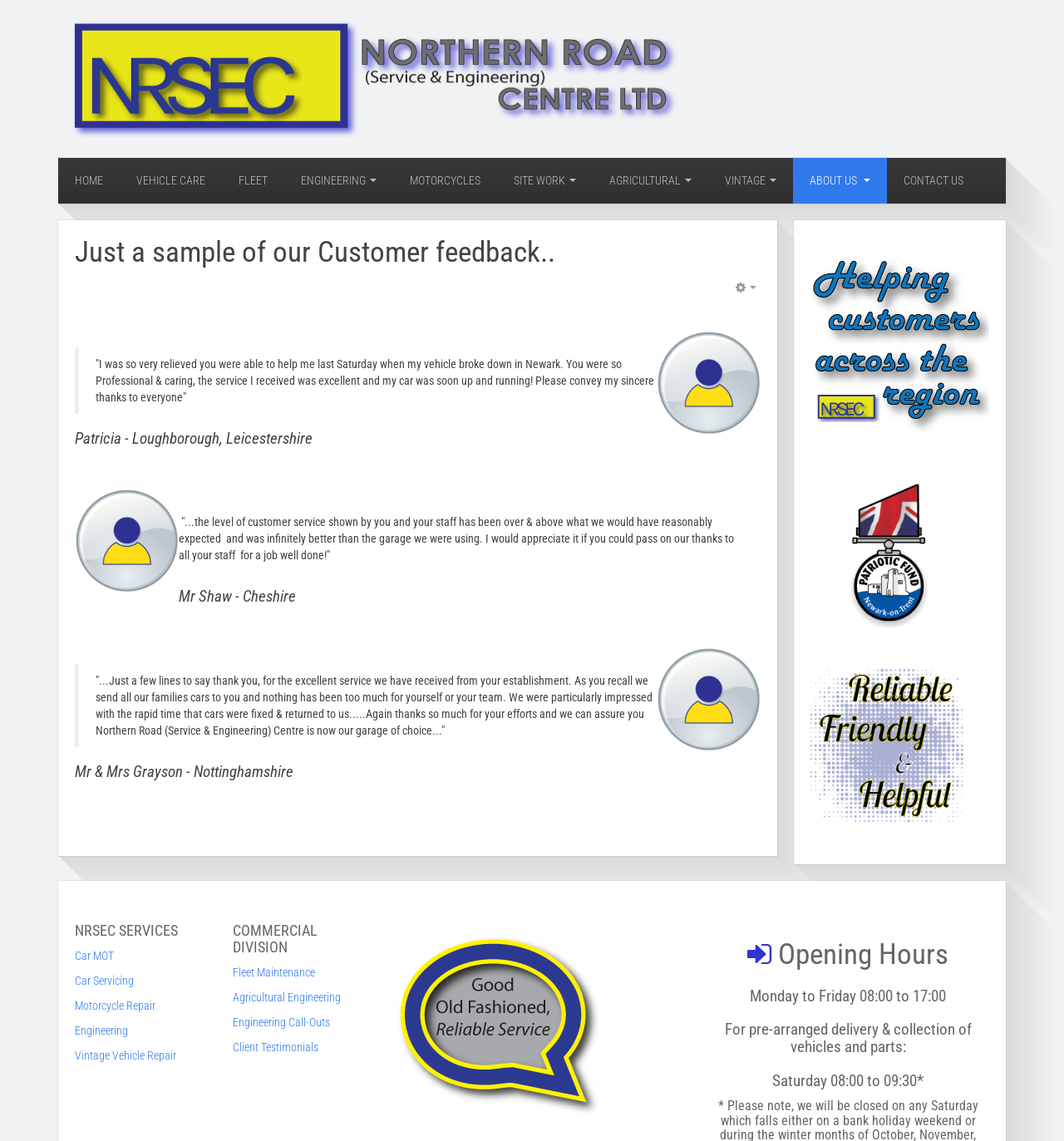Answer the question briefly using a single word or phrase: 
What is the name of the company?

Northern Road Service and Engineering Centre Ltd